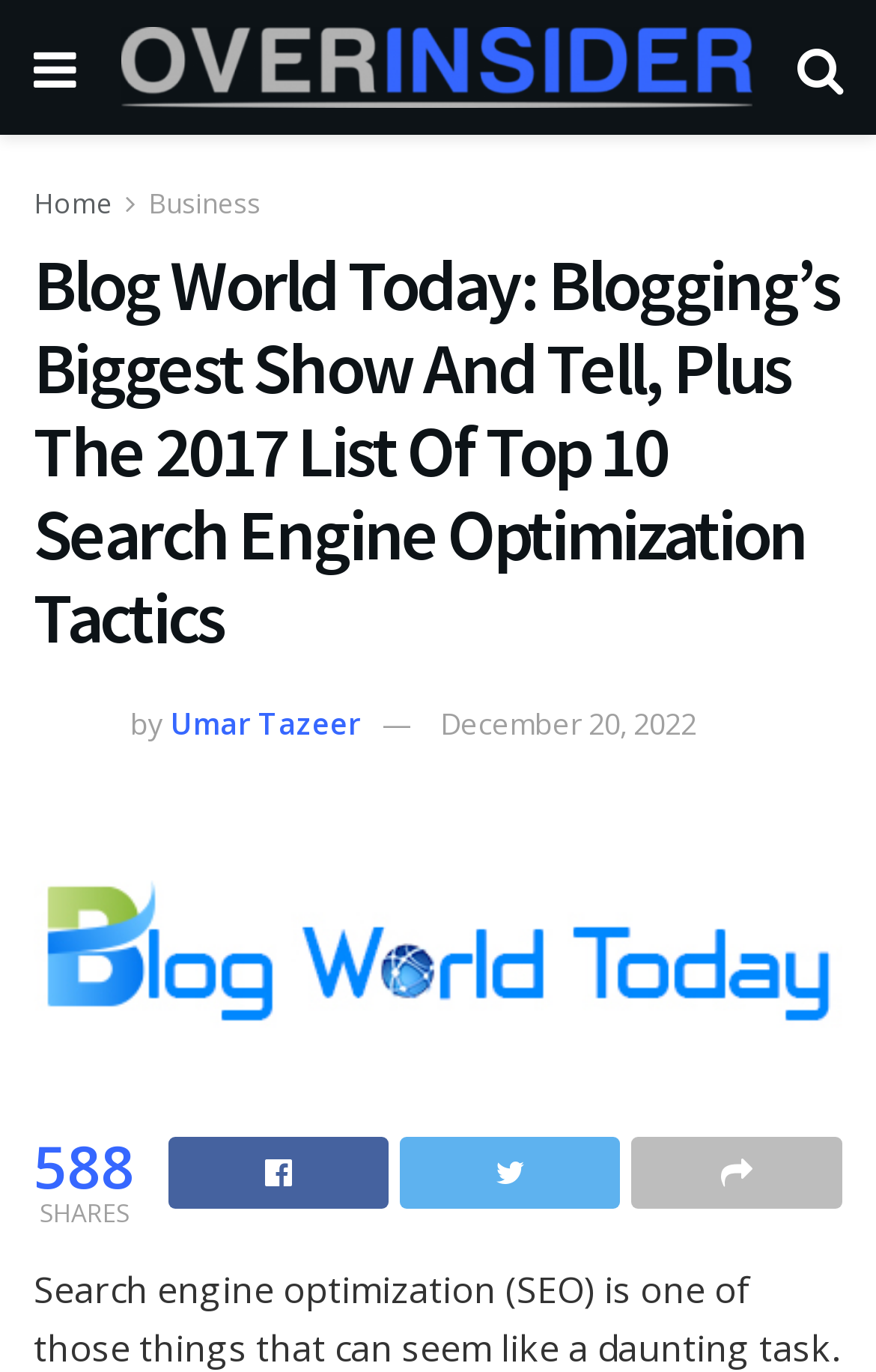Answer the question using only a single word or phrase: 
What is the name of the blog?

Blog World Today